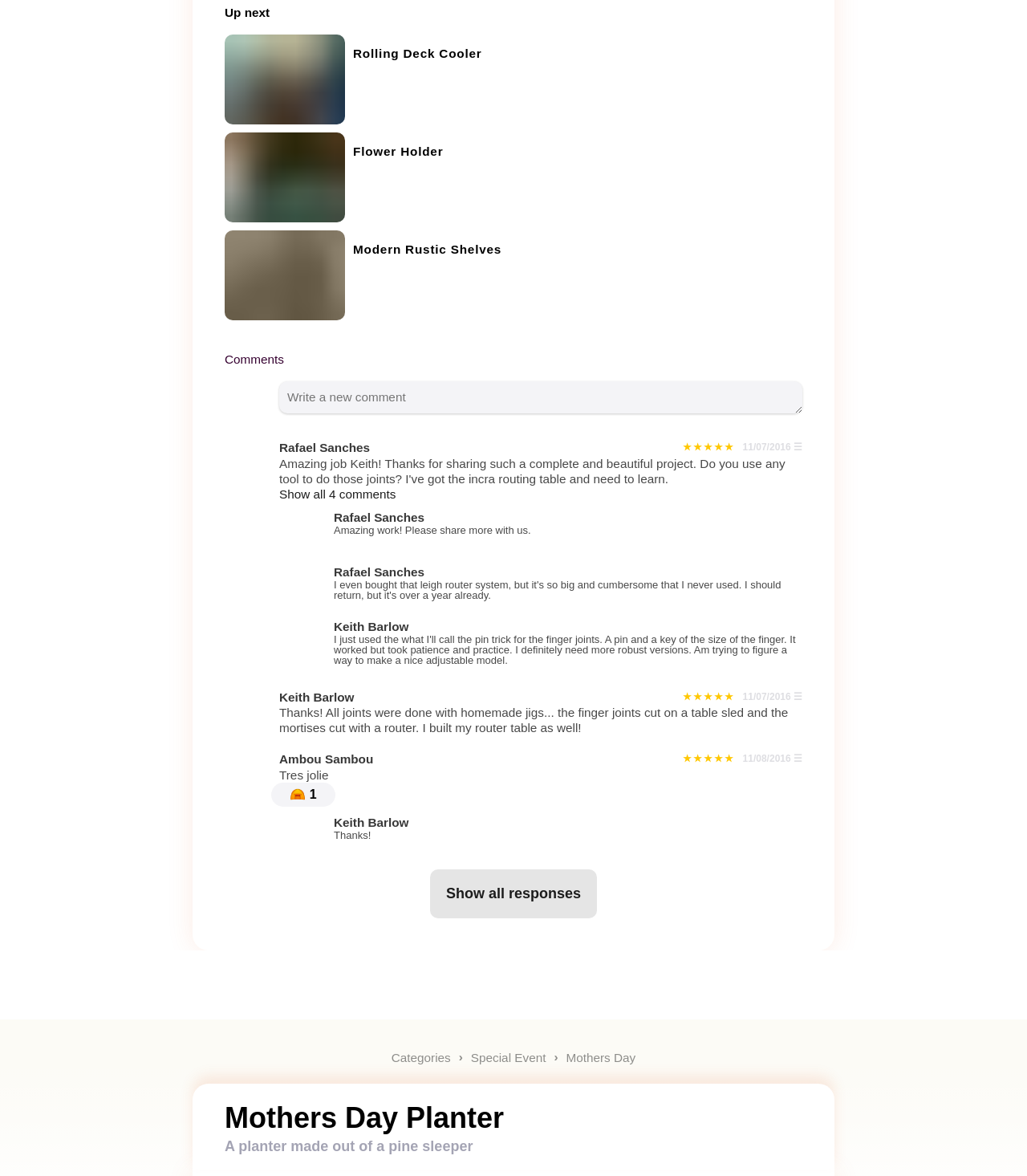Identify the bounding box coordinates of the clickable section necessary to follow the following instruction: "Show all 4 comments". The coordinates should be presented as four float numbers from 0 to 1, i.e., [left, top, right, bottom].

[0.272, 0.414, 0.781, 0.427]